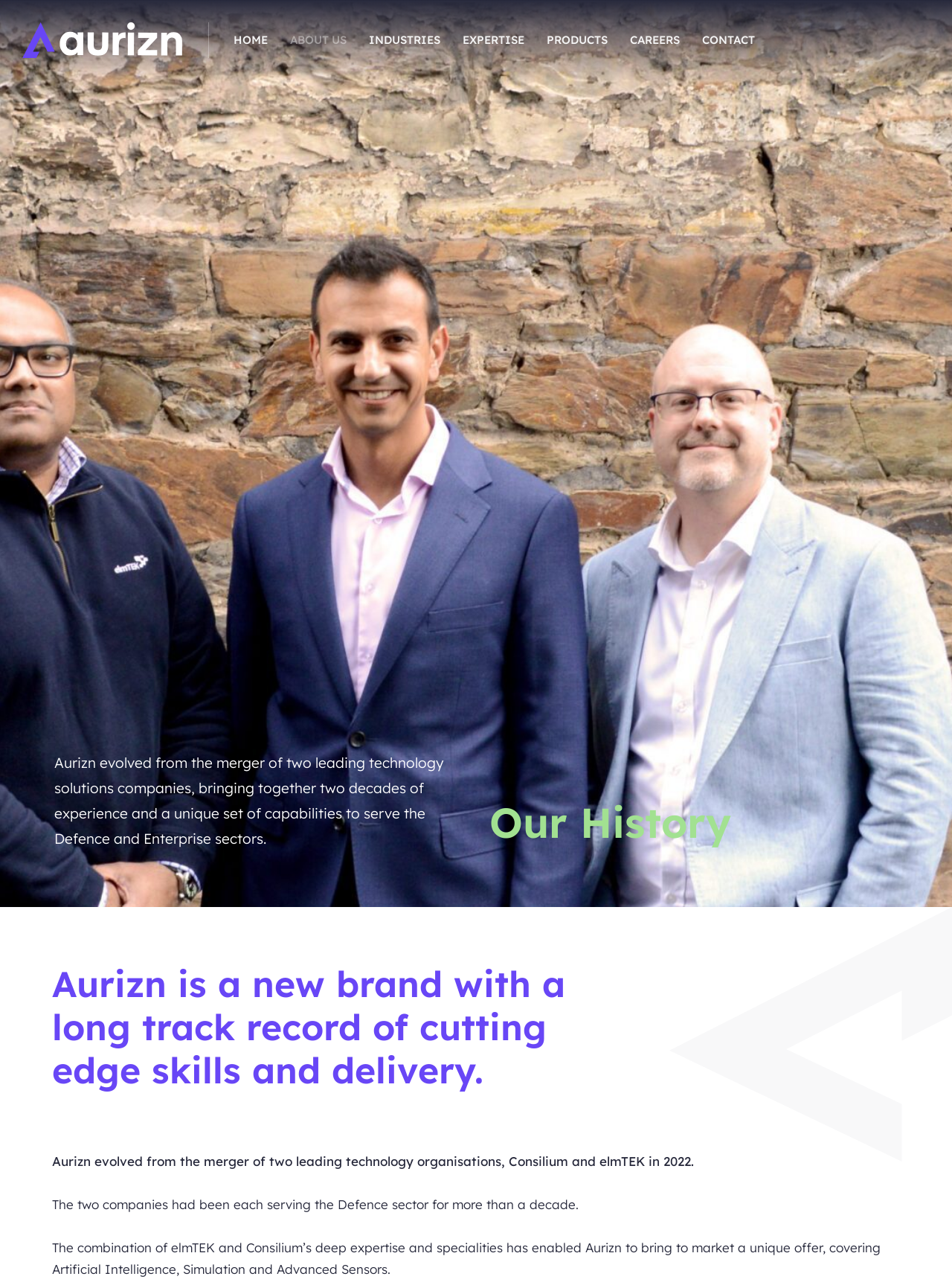What is unique about Aurizn's offer?
Respond with a short answer, either a single word or a phrase, based on the image.

Artificial Intelligence, Simulation and Advanced Sensors